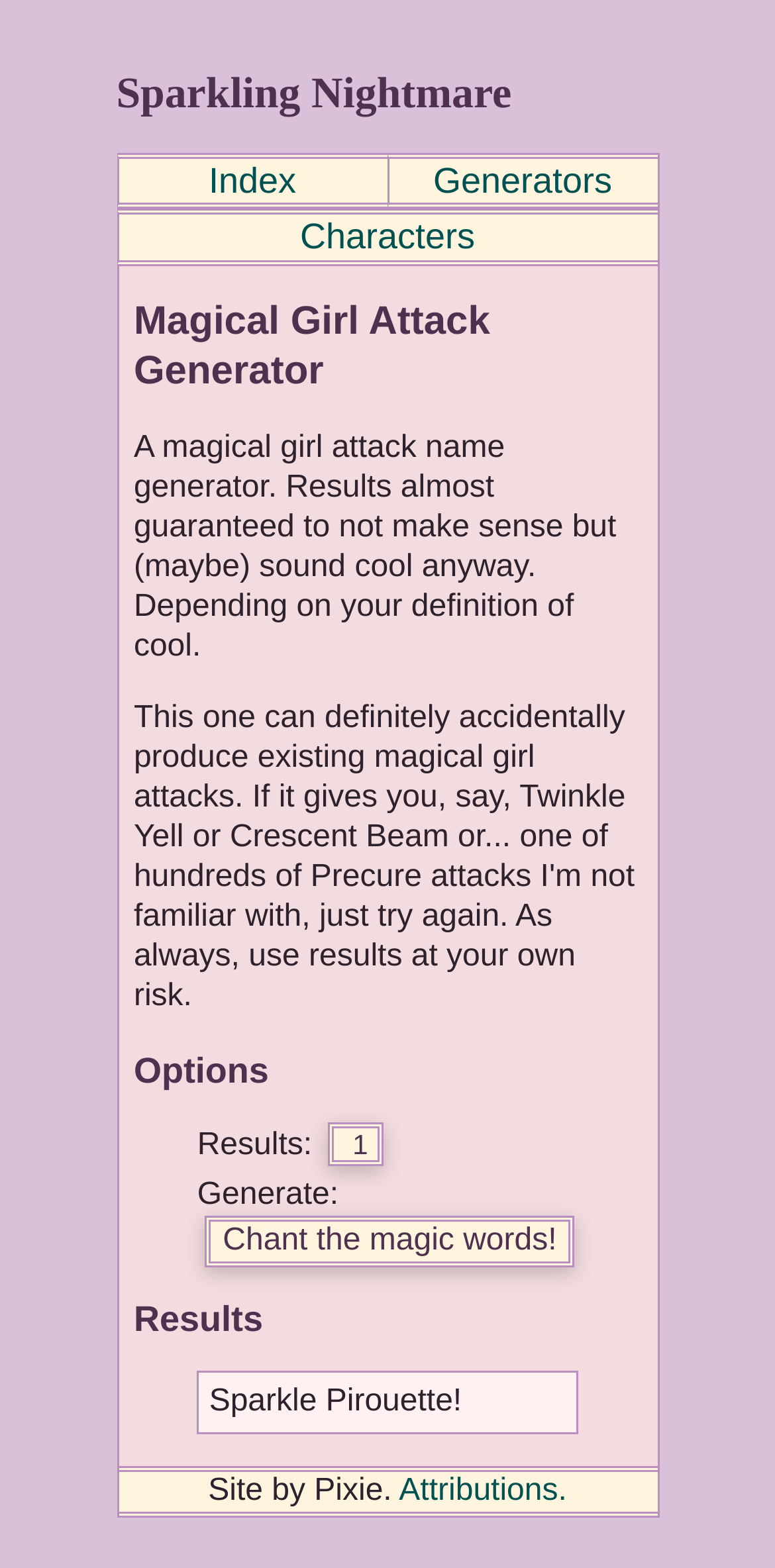Generate the main heading text from the webpage.

Magical Girl Attack Generator